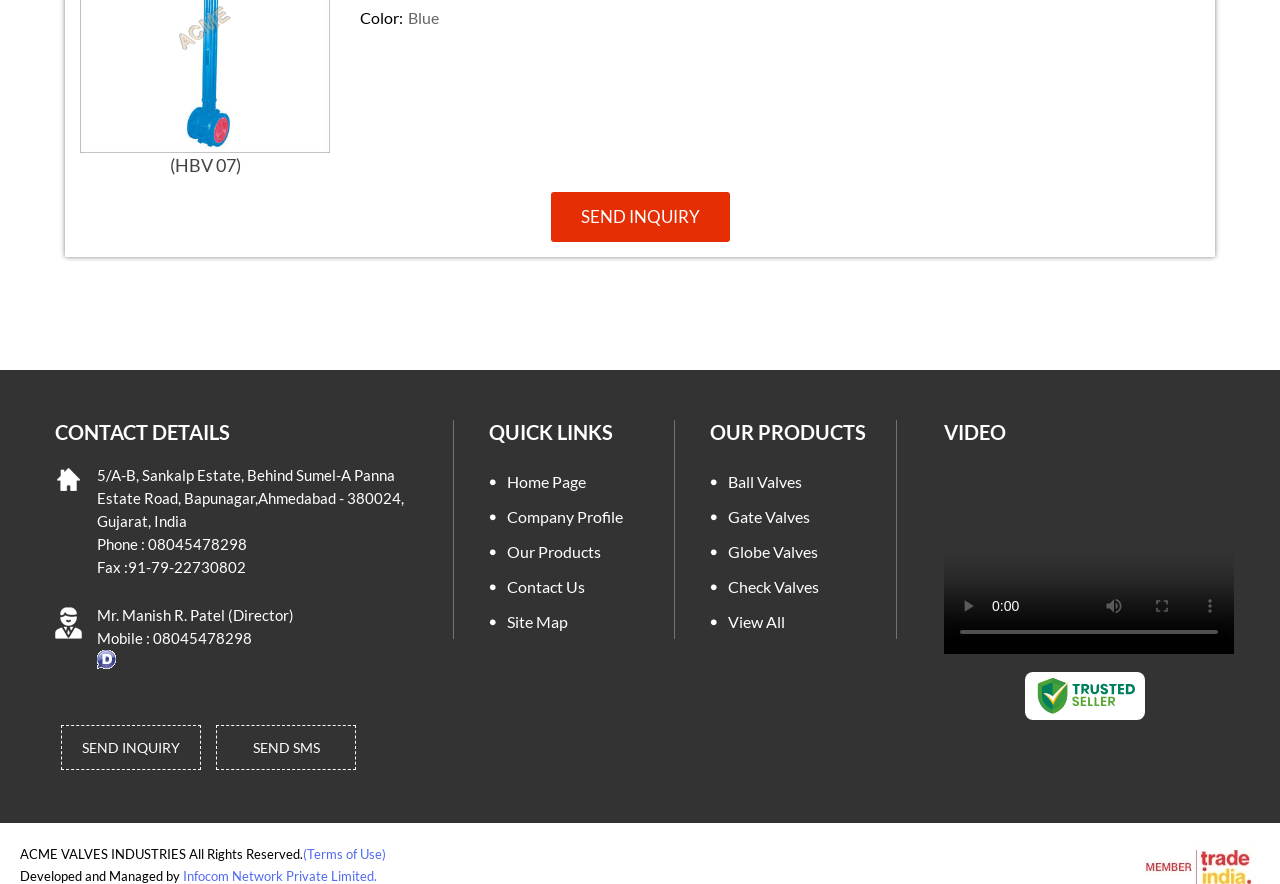Locate the bounding box coordinates of the clickable area needed to fulfill the instruction: "Play the video".

[0.738, 0.659, 0.775, 0.713]